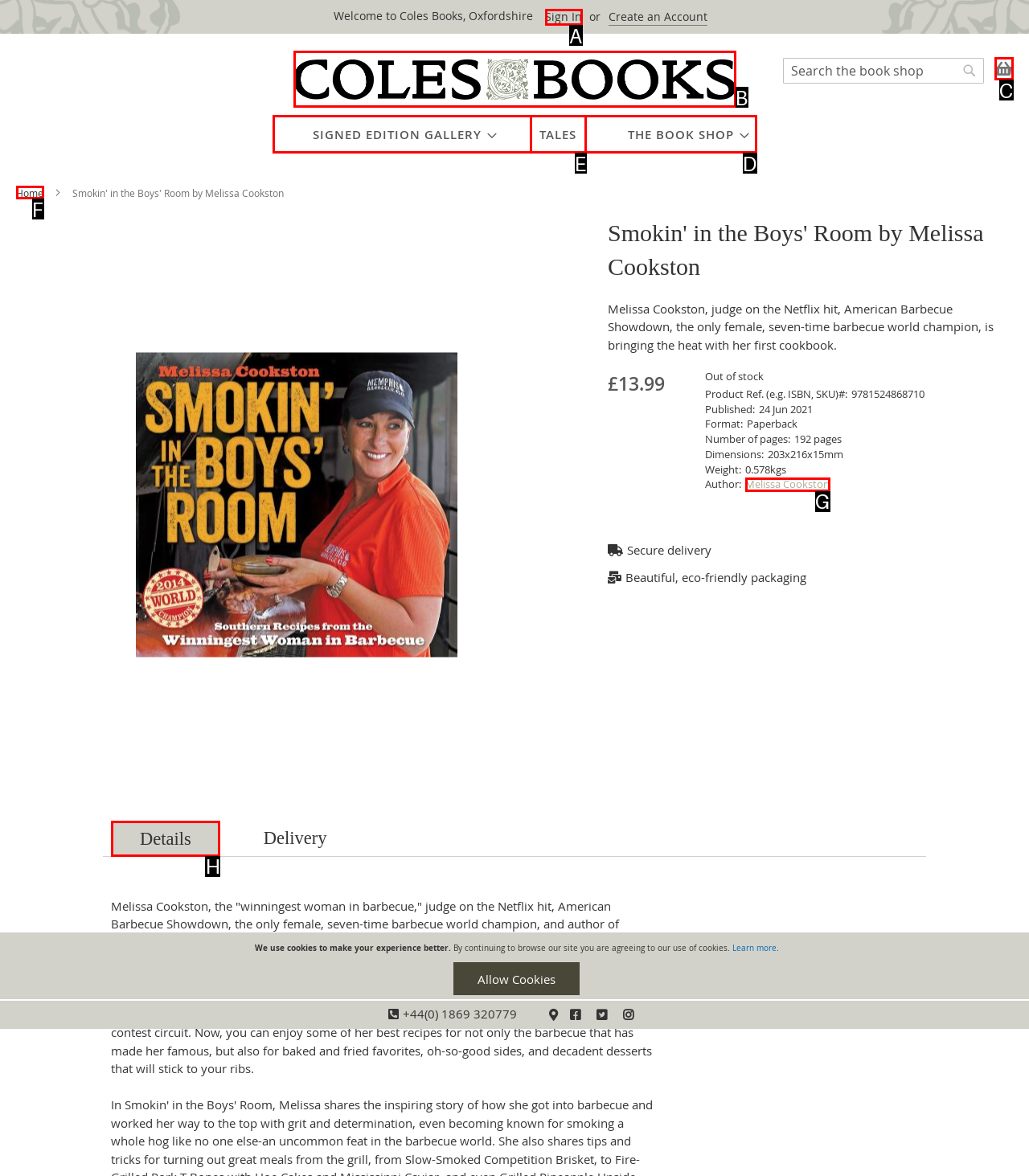Point out the HTML element I should click to achieve the following task: View the details of the book Provide the letter of the selected option from the choices.

H